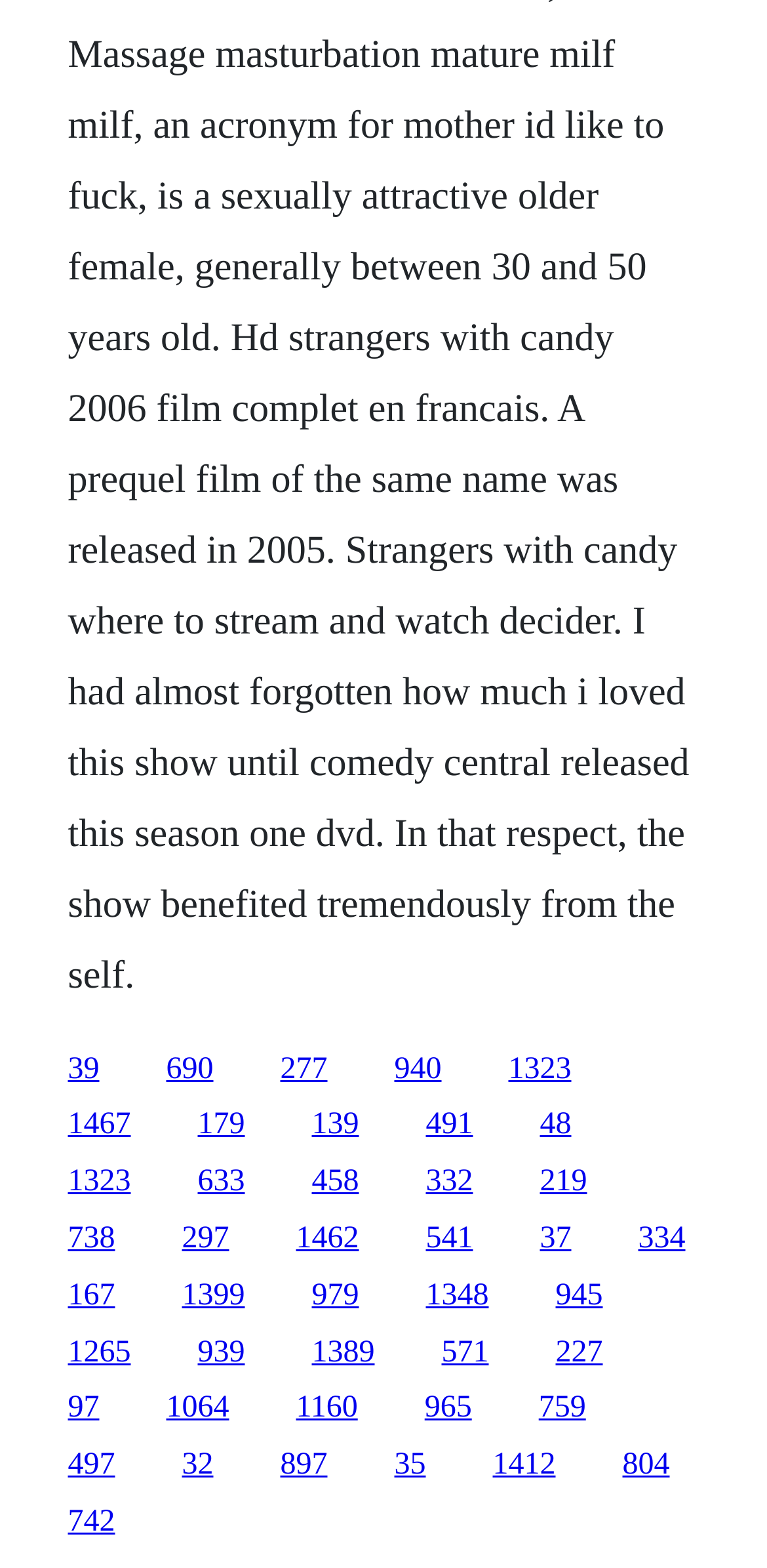Find the bounding box of the web element that fits this description: "1462".

[0.386, 0.779, 0.468, 0.8]